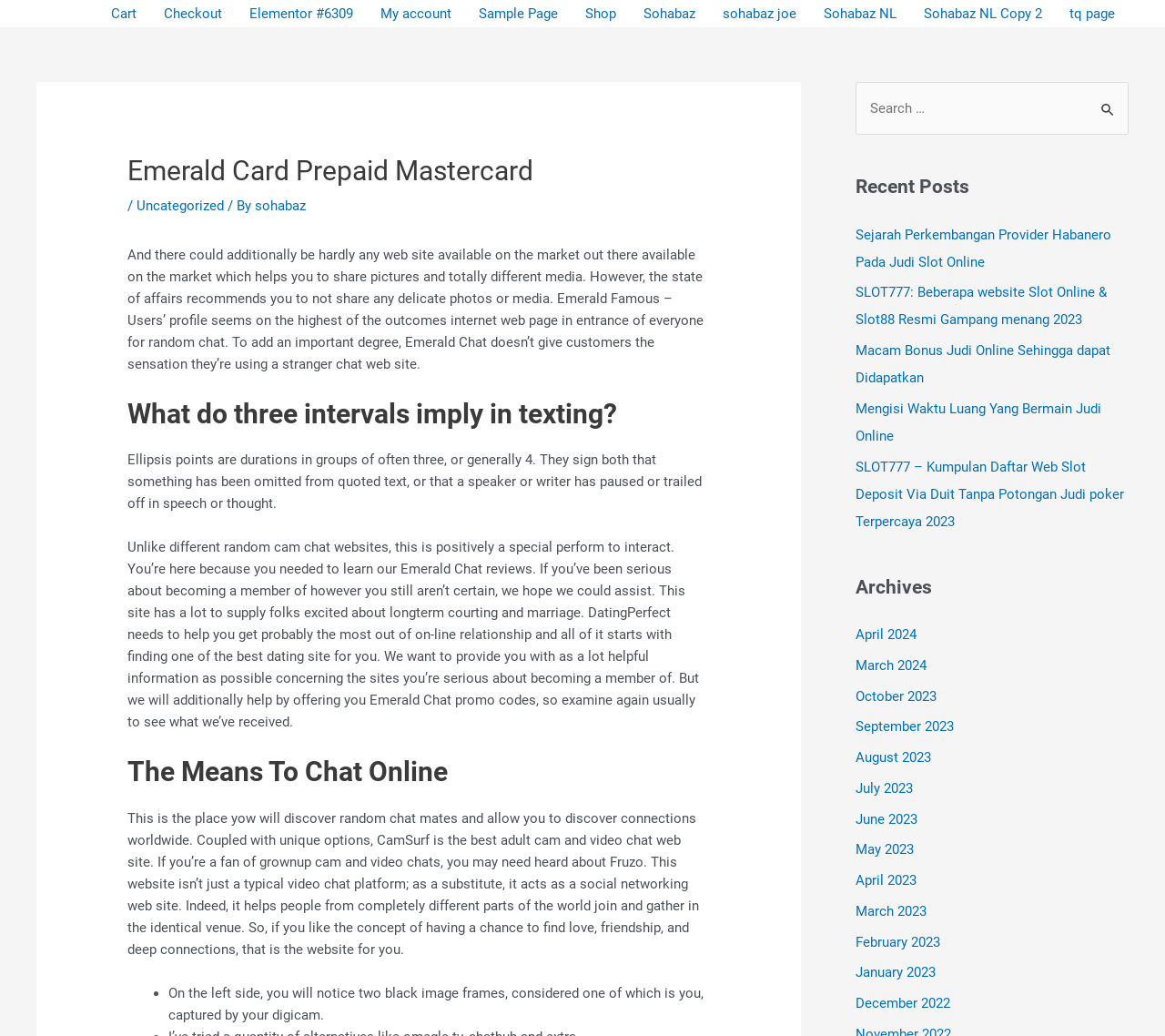Locate the bounding box coordinates of the UI element described by: "January 2023". Provide the coordinates as four float numbers between 0 and 1, formatted as [left, top, right, bottom].

[0.734, 0.931, 0.803, 0.947]